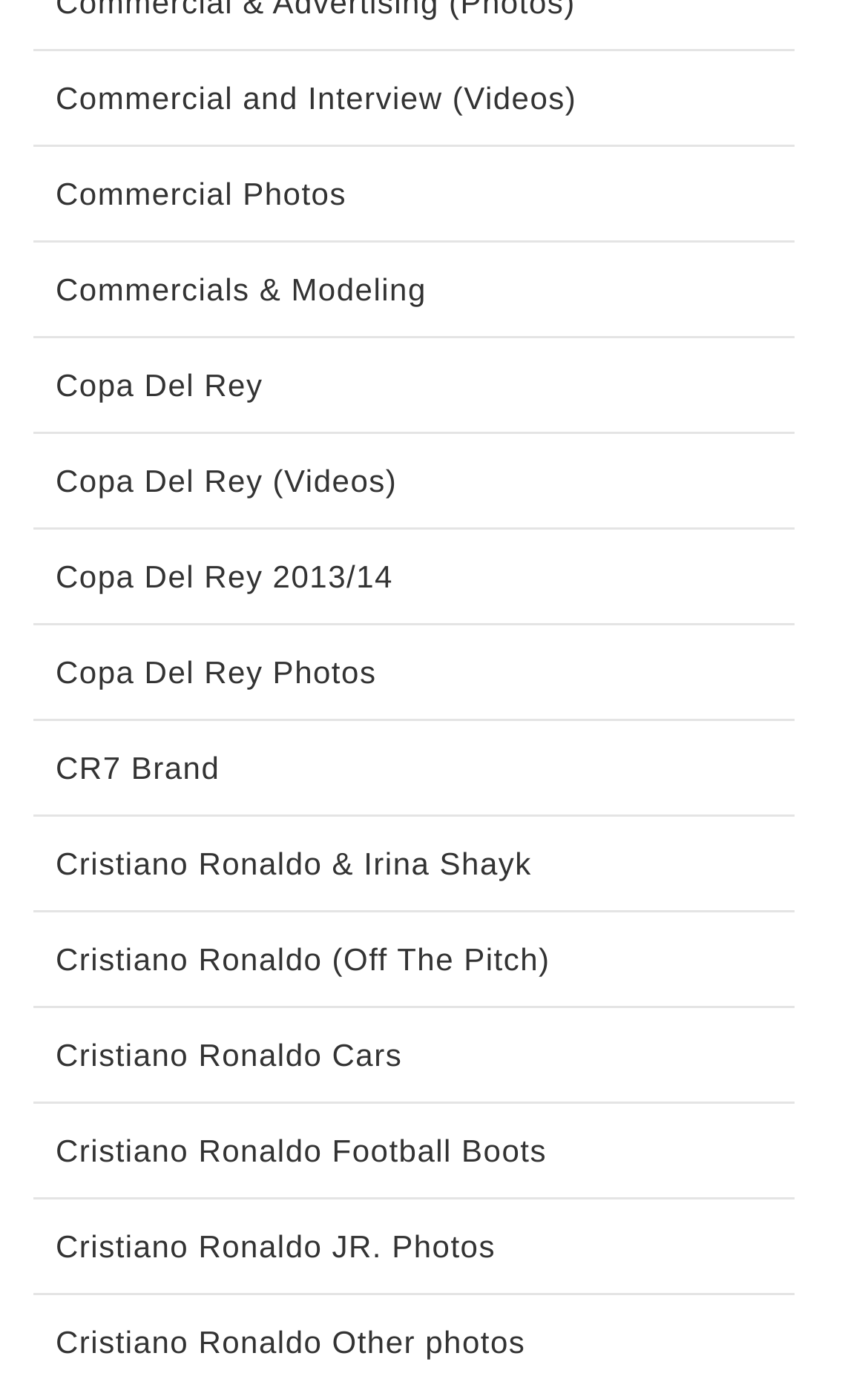Please identify the bounding box coordinates of the area that needs to be clicked to follow this instruction: "Browse Cristiano Ronaldo Football Boots".

[0.064, 0.819, 0.63, 0.855]